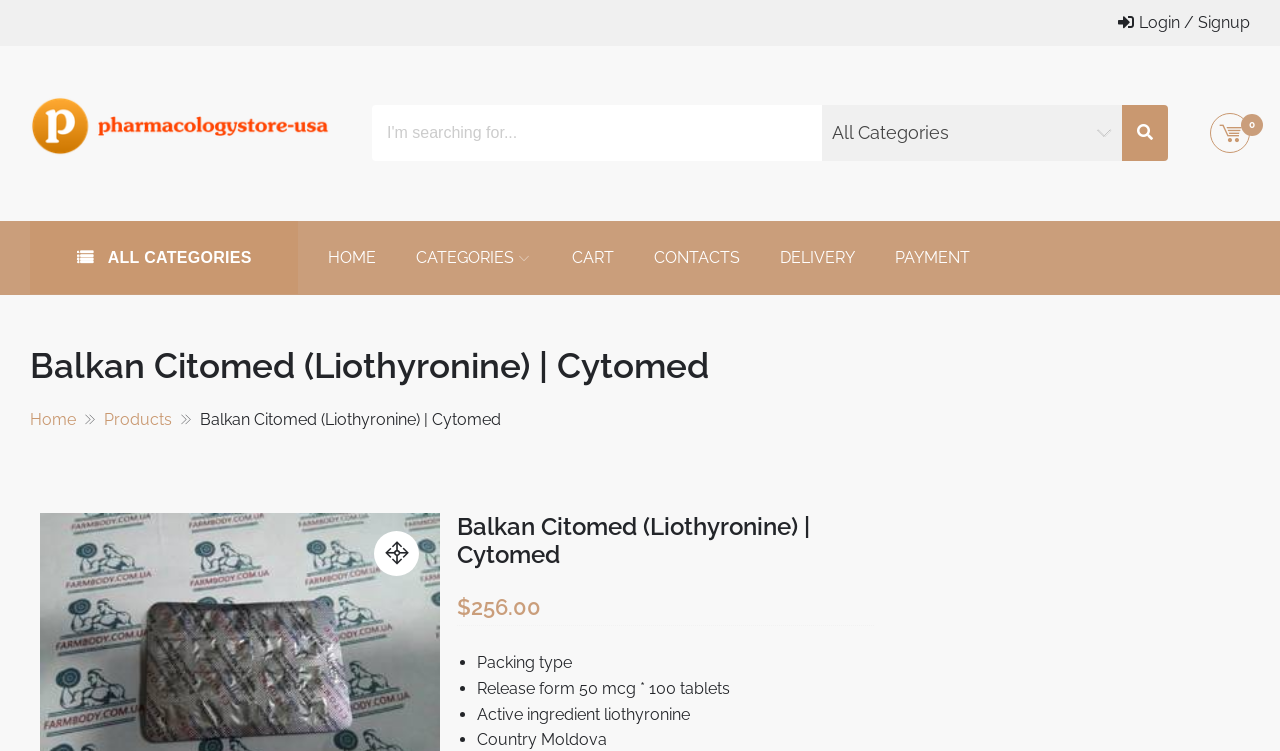What is the release form of Balkan Citomed?
Please describe in detail the information shown in the image to answer the question.

I found the release form of Balkan Citomed by examining the list markers and static text elements on the webpage. Specifically, I found the list marker '•' followed by the static text 'Release form 50 mcg * 100 tablets', which indicates the release form of the product.